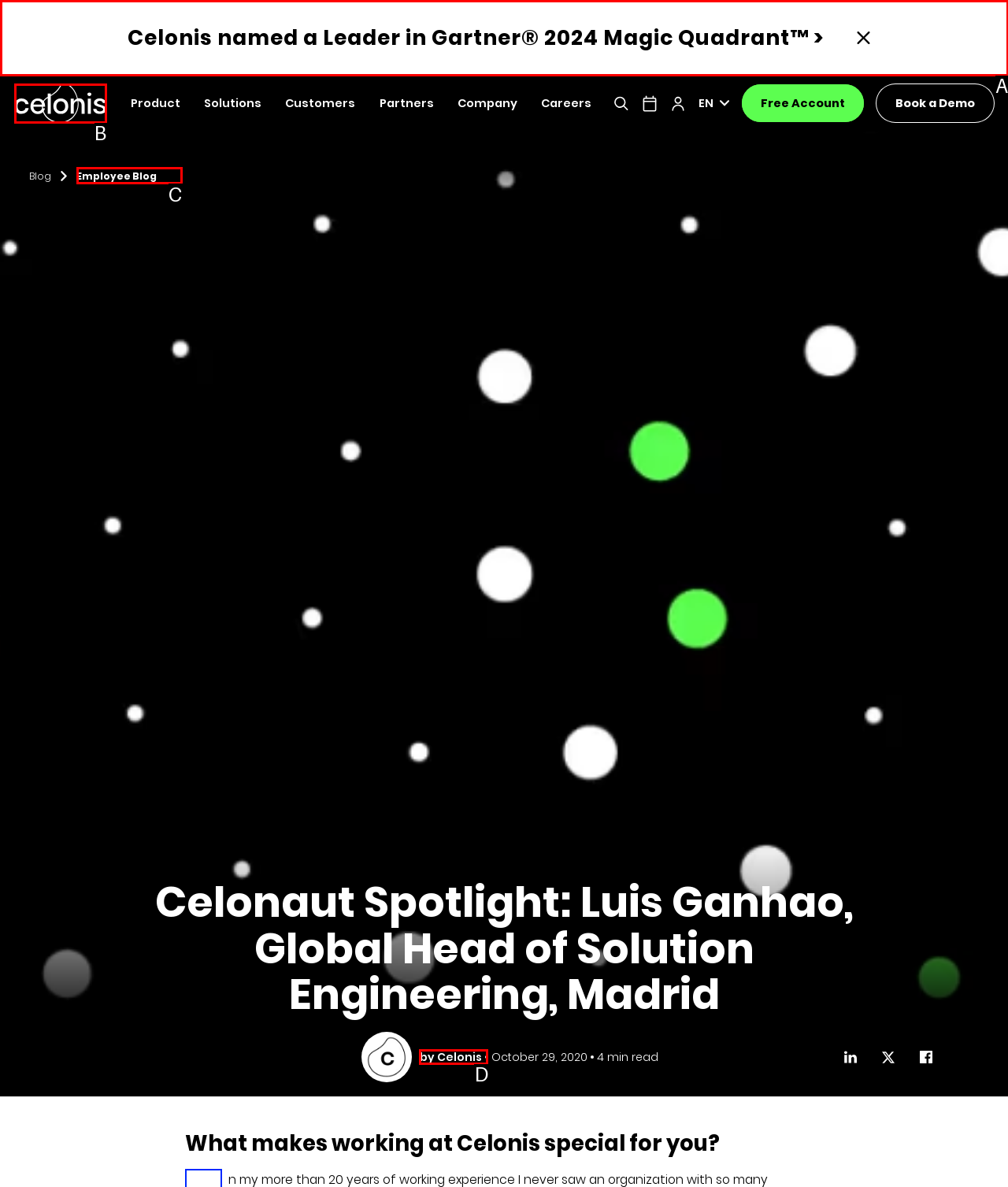Which option corresponds to the following element description: by Celonis?
Please provide the letter of the correct choice.

D